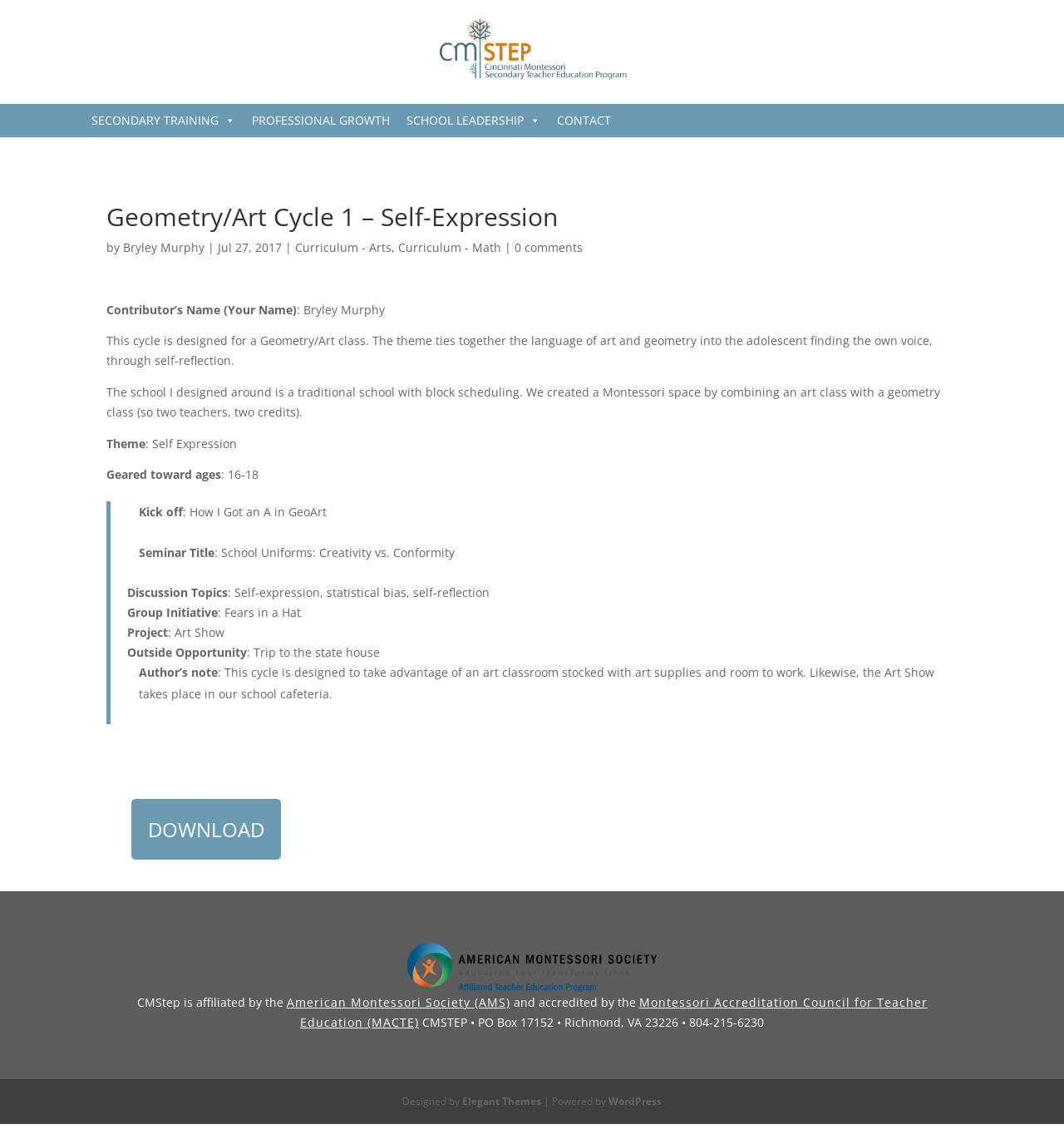Identify and provide the bounding box coordinates of the UI element described: "alt="CMSTEP"". The coordinates should be formatted as [left, top, right, bottom], with each number being a float between 0 and 1.

[0.384, 0.04, 0.619, 0.054]